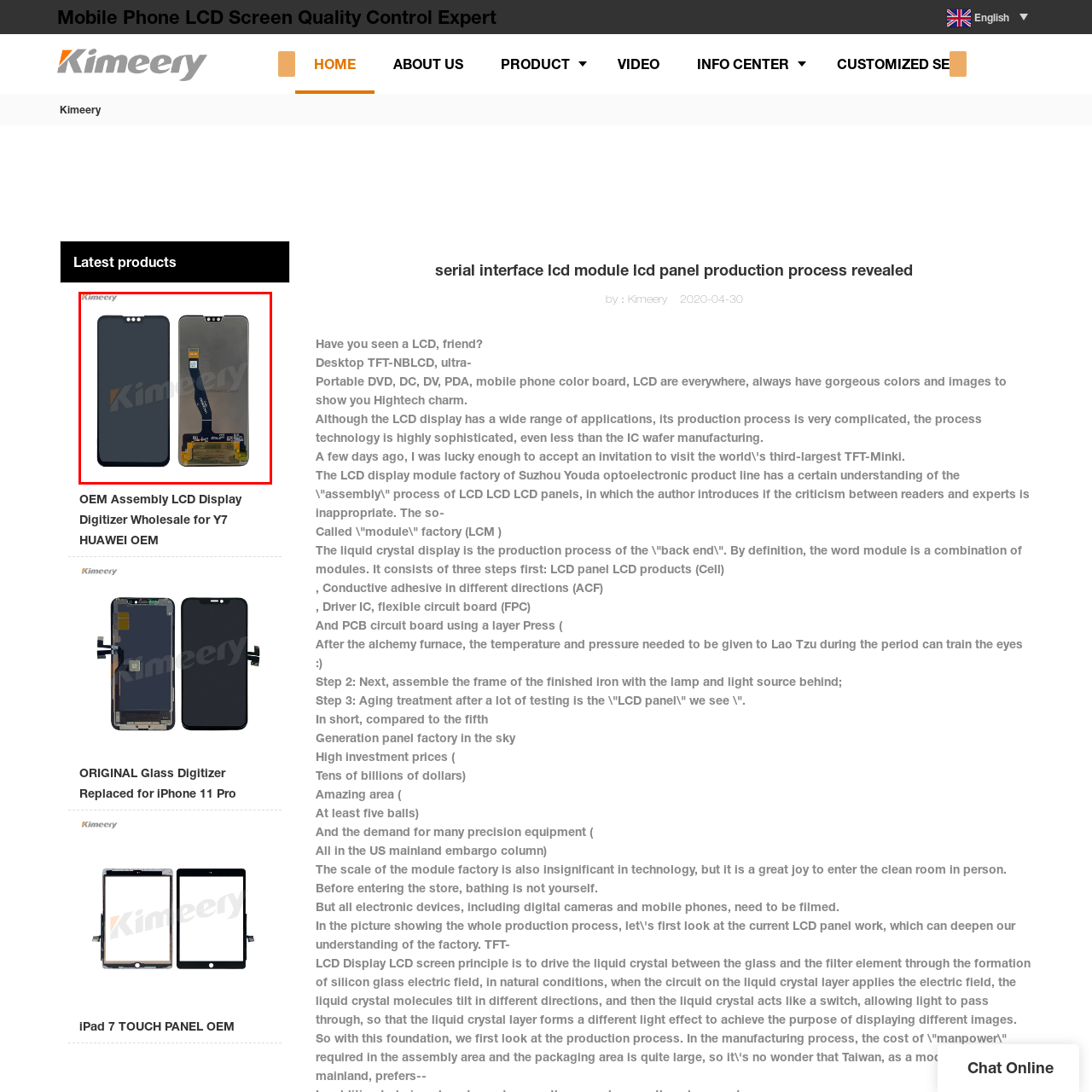Inspect the area within the red bounding box and elaborate on the following question with a detailed answer using the image as your reference: What is the logo on the component?

The caption states that the Kimeery logo signifies its reliable sourcing from Kimeery, a company known for its expertise in mobile phone LCD screen manufacturing, implying that the logo on the component is Kimeery.